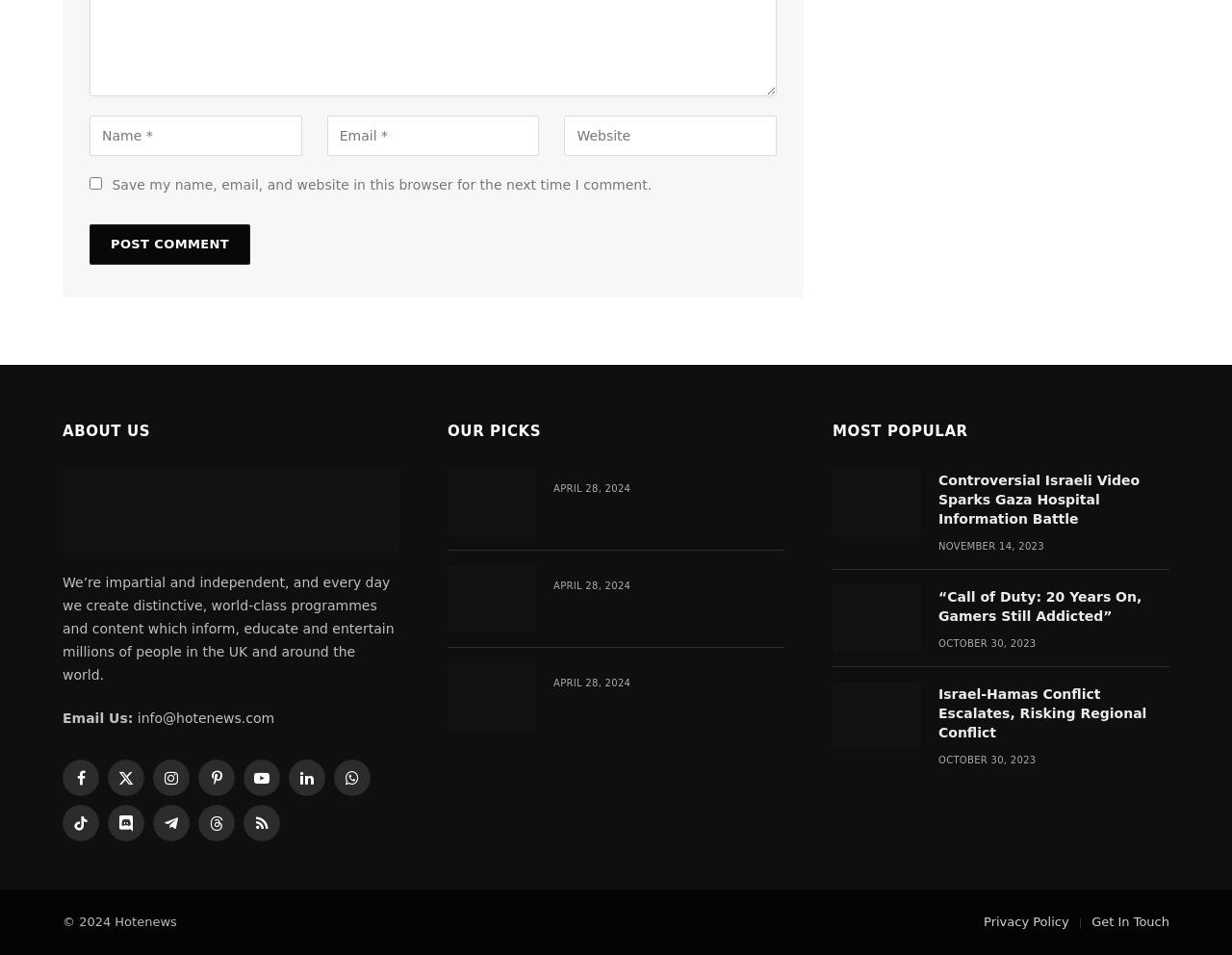Can you determine the bounding box coordinates of the area that needs to be clicked to fulfill the following instruction: "Visit our Facebook page"?

[0.051, 0.795, 0.08, 0.834]